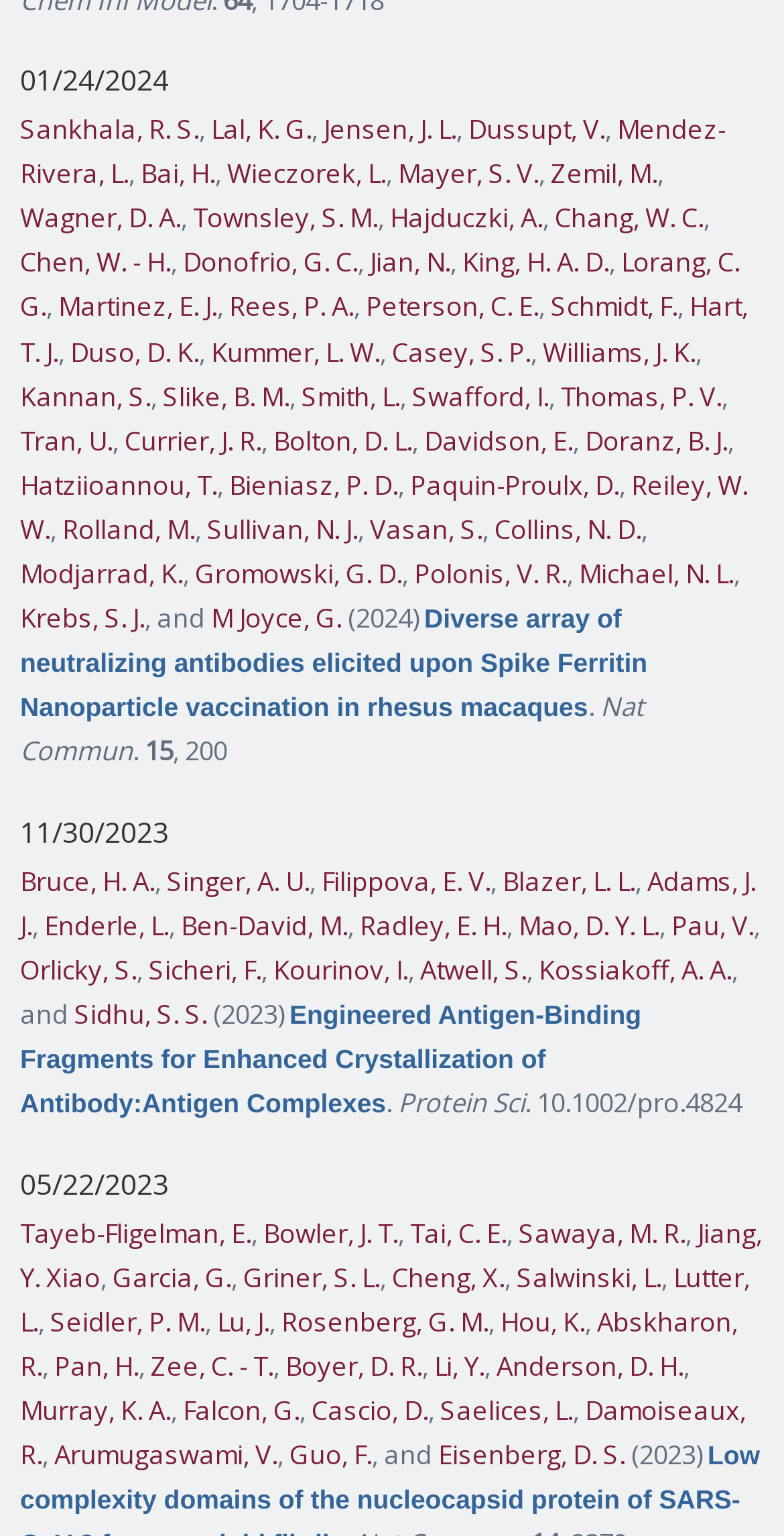Please locate the bounding box coordinates of the element that should be clicked to achieve the given instruction: "Read the article 'Engineered Antigen-Binding Fragments for Enhanced Crystallization of Antibody:Antigen Complexes'".

[0.026, 0.648, 0.818, 0.73]